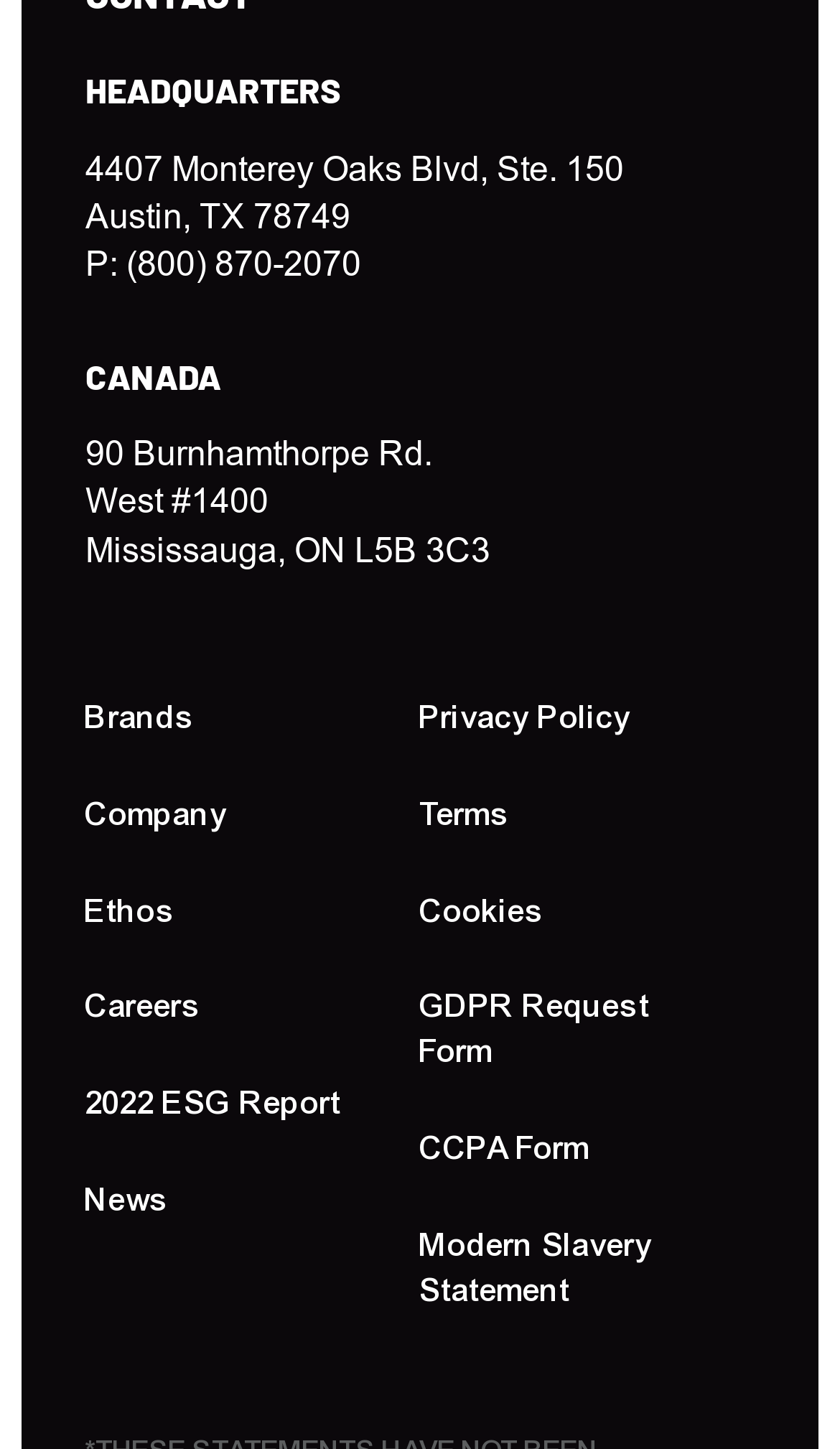What is the location of the Canada office?
Please analyze the image and answer the question with as much detail as possible.

I found the location of the Canada office by looking at the static text elements under the 'CANADA' heading, which provides the address as '90 Burnhamthorpe Rd. West #1400' and the location as 'Mississauga, ON L5B 3C3'.